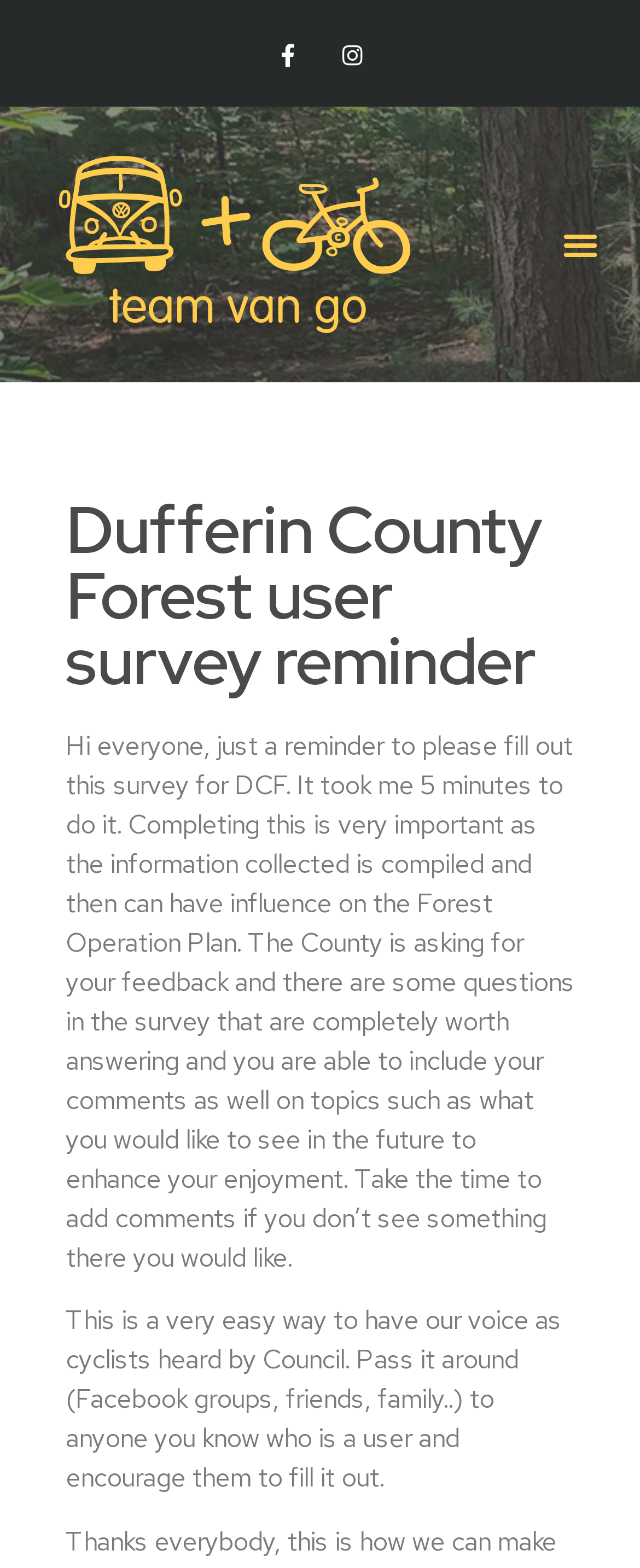Who is the intended audience of the survey?
Answer the question based on the image using a single word or a brief phrase.

Cyclists